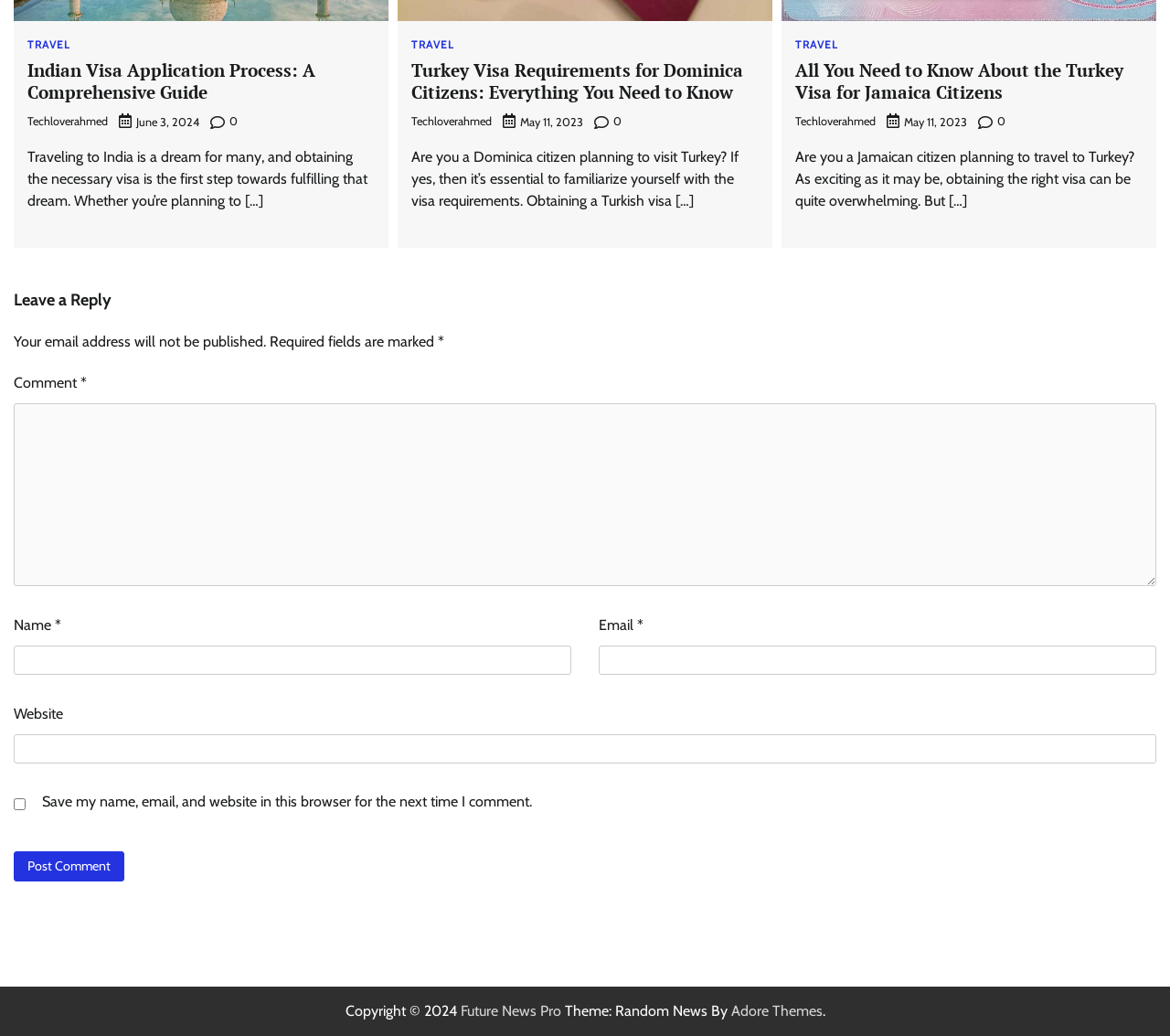What is the theme of this webpage?
Provide a well-explained and detailed answer to the question.

I can see the text 'Theme: Random News By' at the bottom of the webpage, which suggests that the theme of this webpage is Random News.